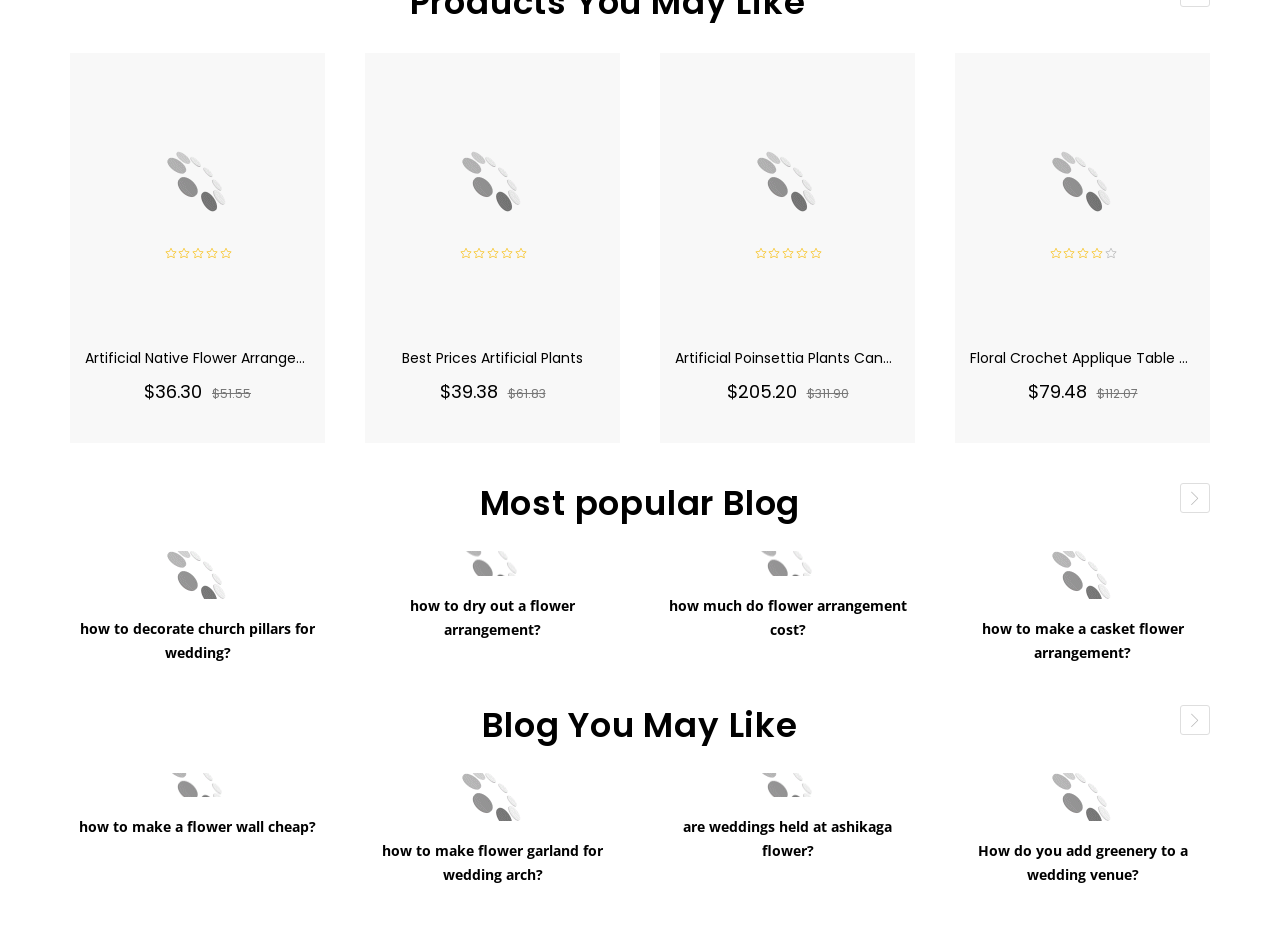Identify the bounding box coordinates of the element that should be clicked to fulfill this task: "Add Artificial Native Flower Arrangements In Vase to cart". The coordinates should be provided as four float numbers between 0 and 1, i.e., [left, top, right, bottom].

[0.141, 0.463, 0.167, 0.475]